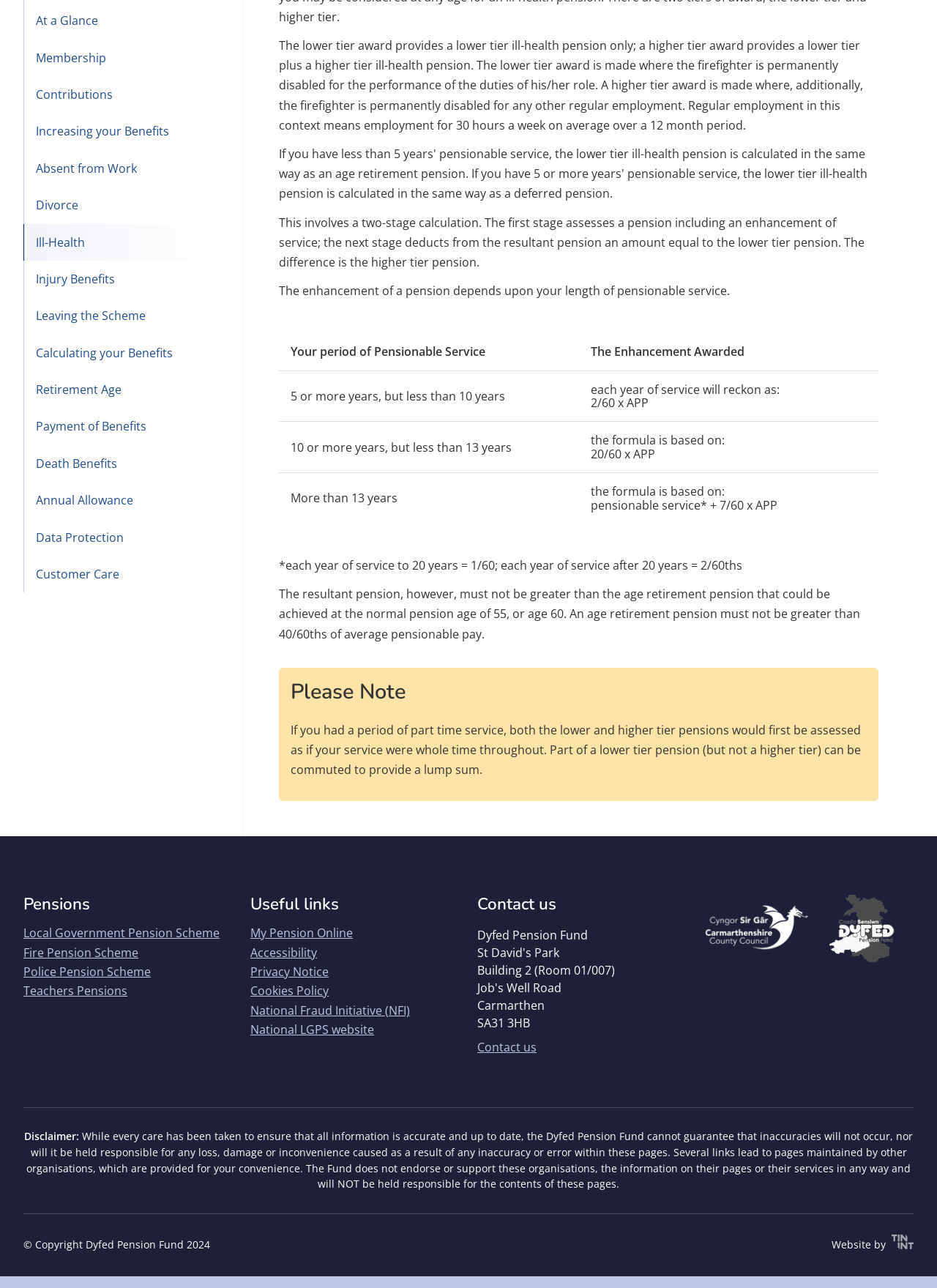Please specify the bounding box coordinates in the format (top-left x, top-left y, bottom-right x, bottom-right y), with values ranging from 0 to 1. Identify the bounding box for the UI component described as follows: Police Pension Scheme

[0.025, 0.748, 0.161, 0.761]